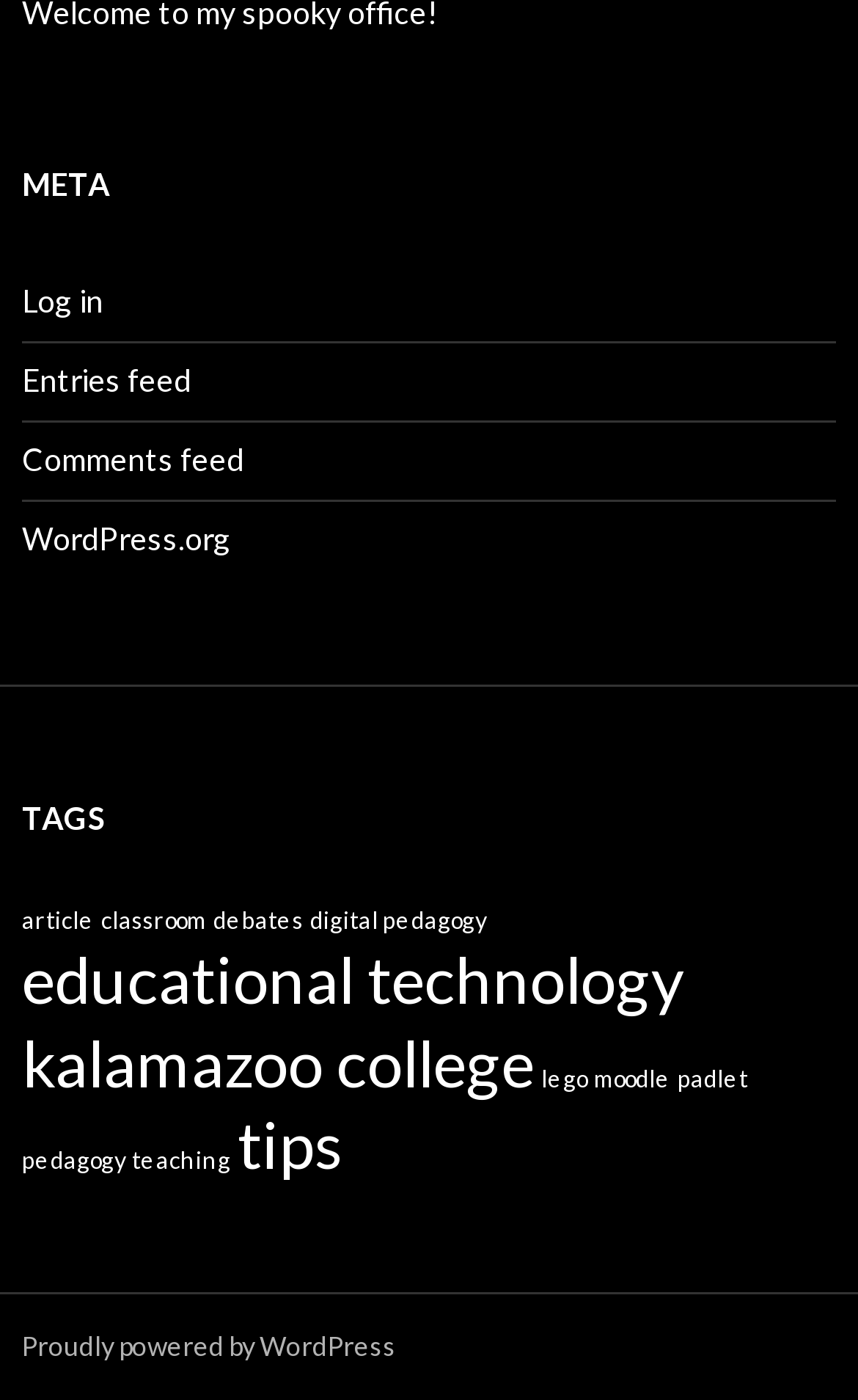Please provide a comprehensive response to the question below by analyzing the image: 
What is the first tag listed in the tags section?

I found the answer by looking at the tags section, where it lists 'article (1 item)' as the first tag.